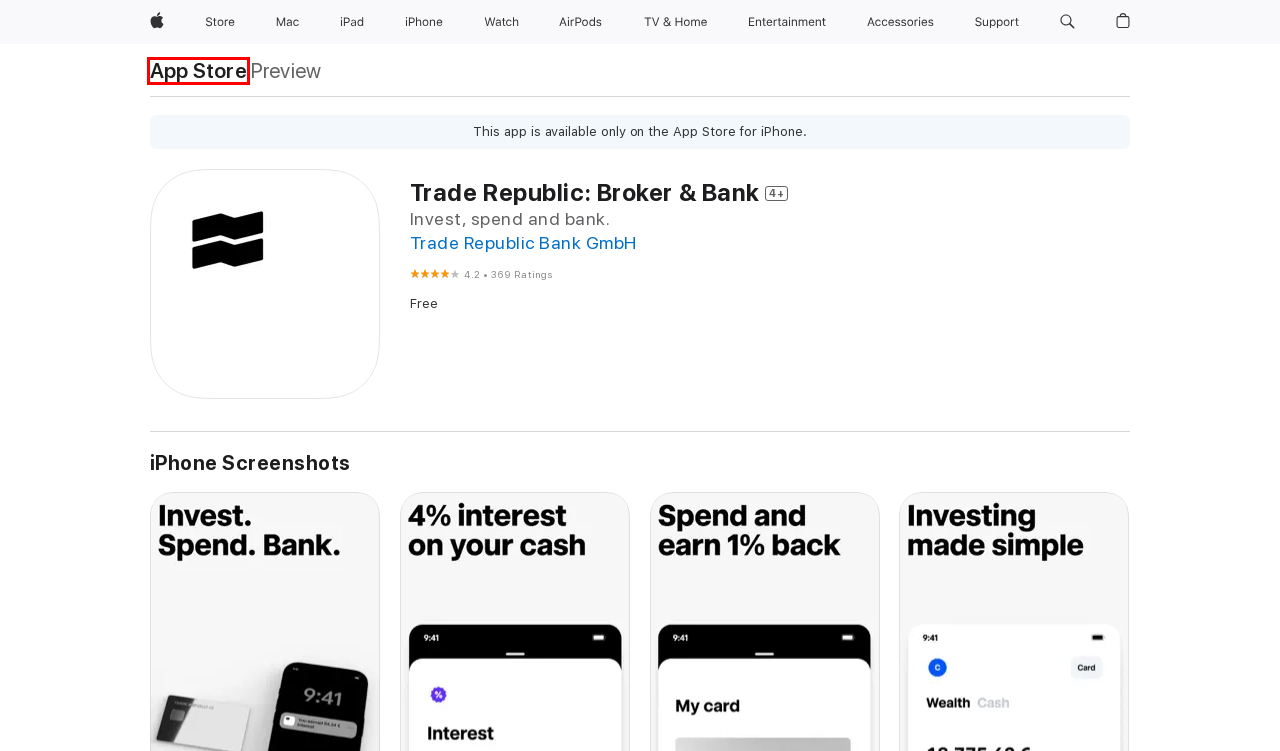Given a webpage screenshot with a UI element marked by a red bounding box, choose the description that best corresponds to the new webpage that will appear after clicking the element. The candidates are:
A. Official Apple Support
B. Apple Accessories for Apple Watch, iPhone, iPad, Mac and Vision Pro - Apple
C. ‎Trade Republic Bank GmbH Apps on the App Store
D. Apple Store Online - Apple
E. Bag - Apple
F. iPhone - Apple
G. App Store - Apple
H. Apple Watch - Apple

G